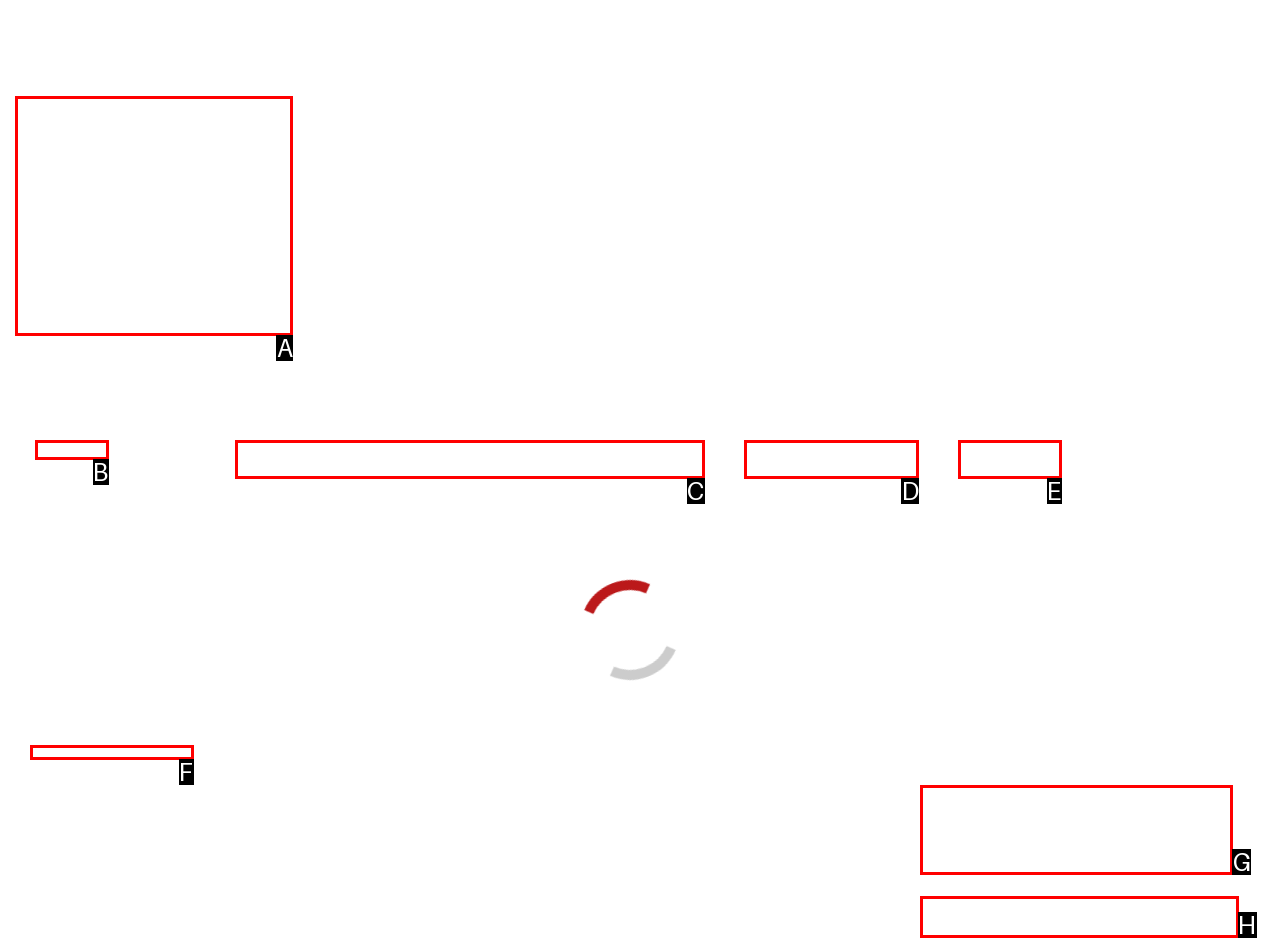Using the description: STAY UPDATED. SUBSCRIBE., find the HTML element that matches it. Answer with the letter of the chosen option.

D